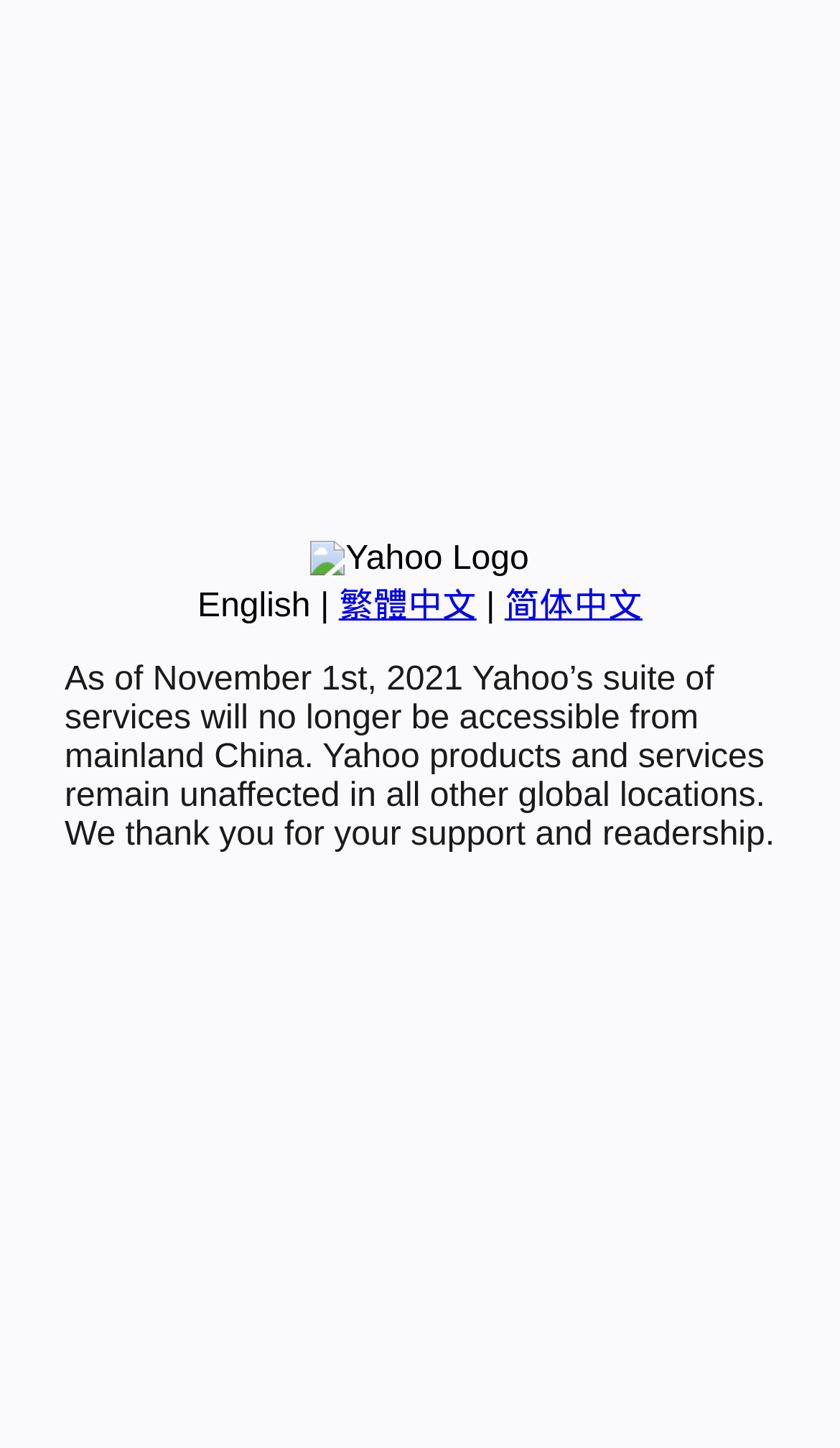Using the given element description, provide the bounding box coordinates (top-left x, top-left y, bottom-right x, bottom-right y) for the corresponding UI element in the screenshot: English

[0.235, 0.406, 0.37, 0.432]